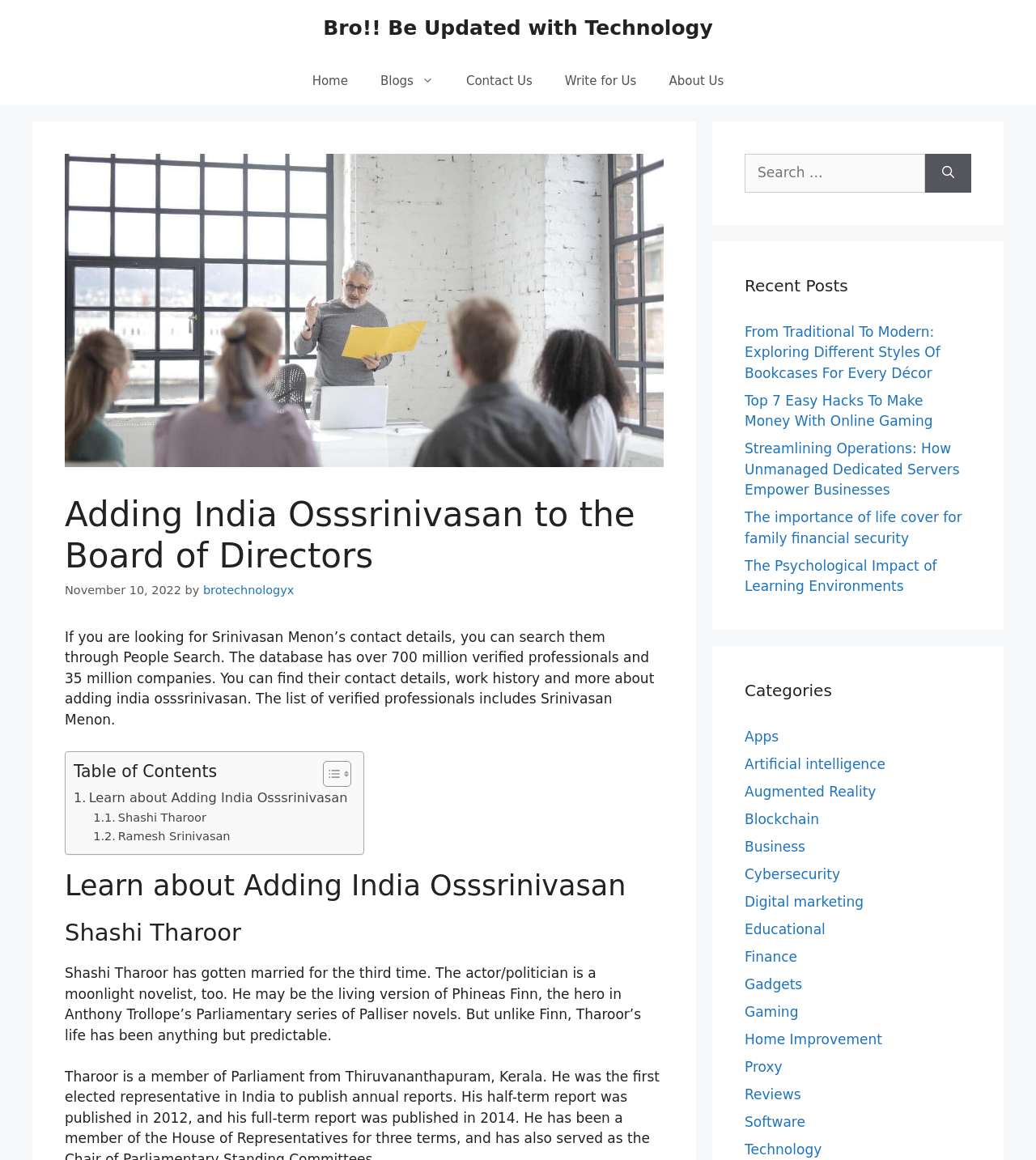Can you determine the bounding box coordinates of the area that needs to be clicked to fulfill the following instruction: "Explore Recent Posts"?

[0.719, 0.236, 0.938, 0.256]